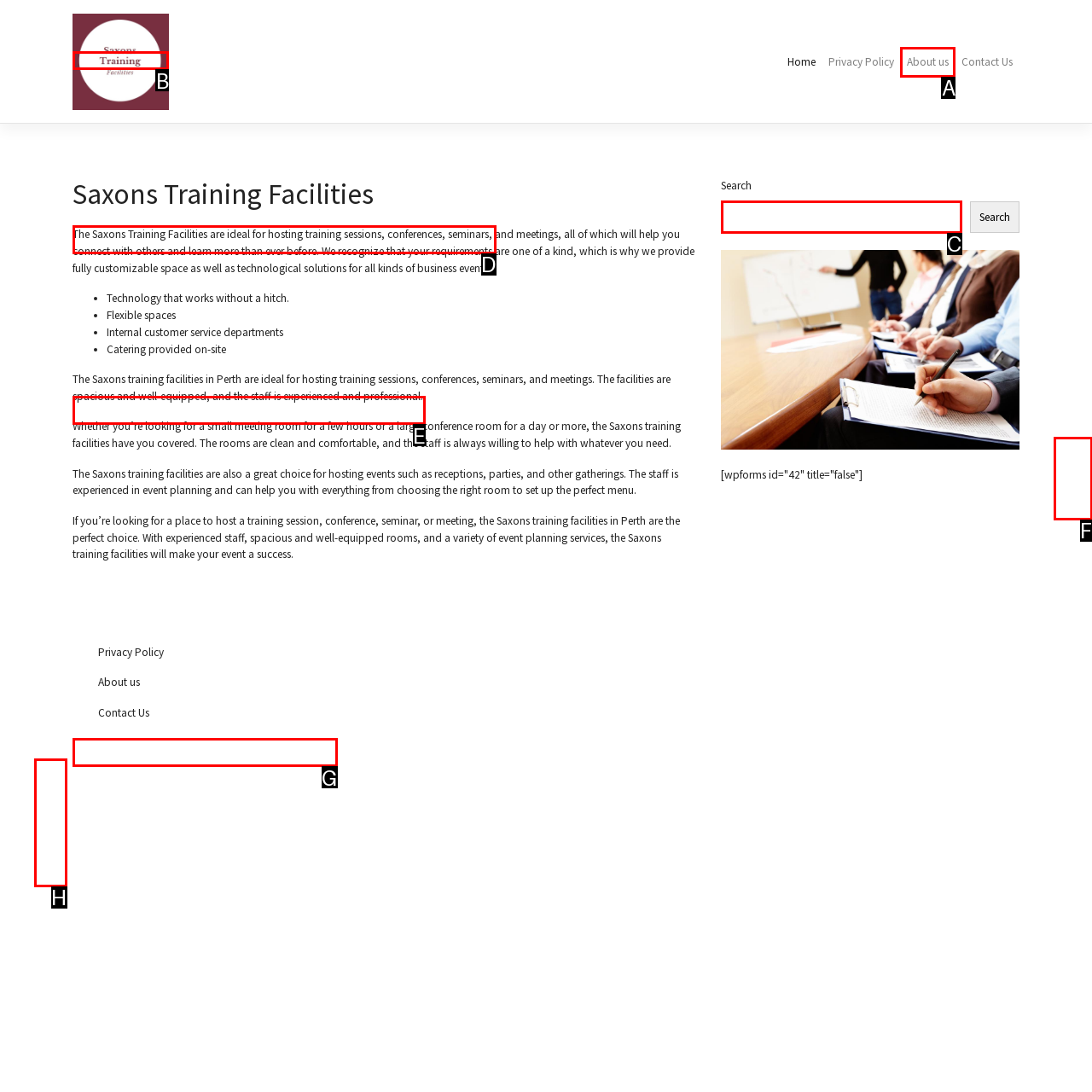Determine which option matches the element description: parent_node: Search name="s"
Reply with the letter of the appropriate option from the options provided.

C